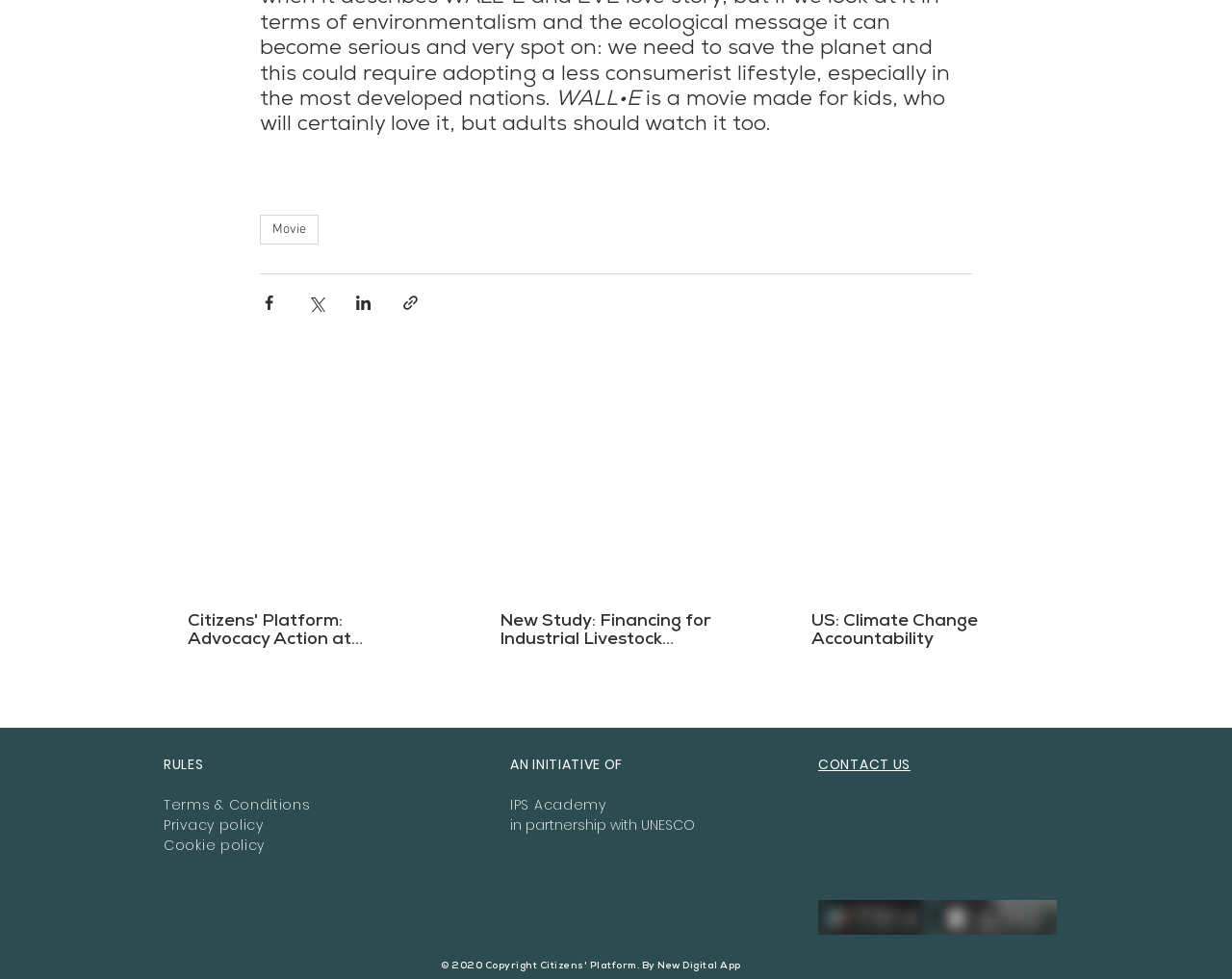Using the information in the image, give a detailed answer to the following question: How many articles are on the webpage?

There are three articles on the webpage, each with a title and a link. They are arranged horizontally across the middle of the webpage.